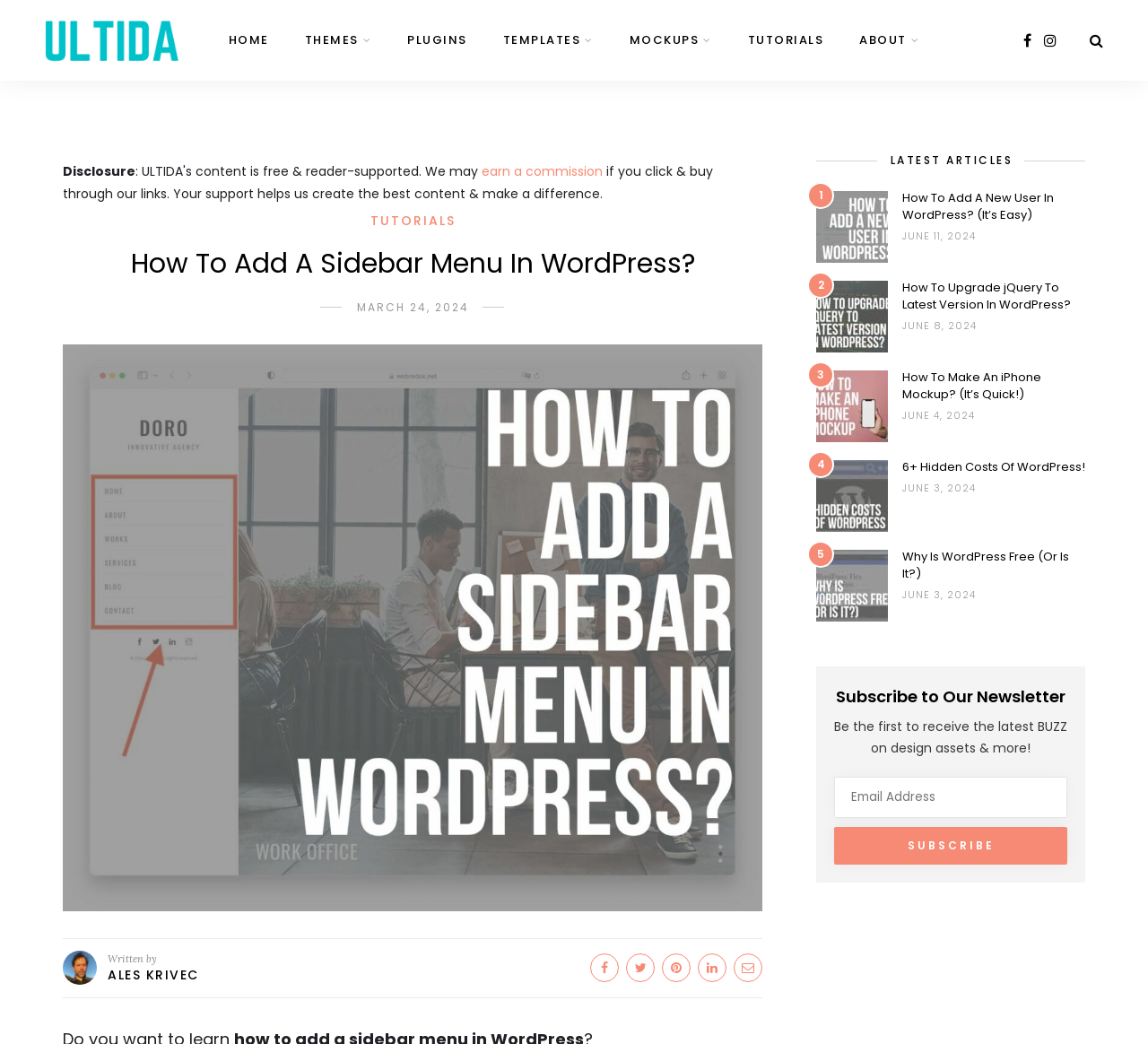What is the author of the current article?
Look at the screenshot and give a one-word or phrase answer.

ALES KRIVEC